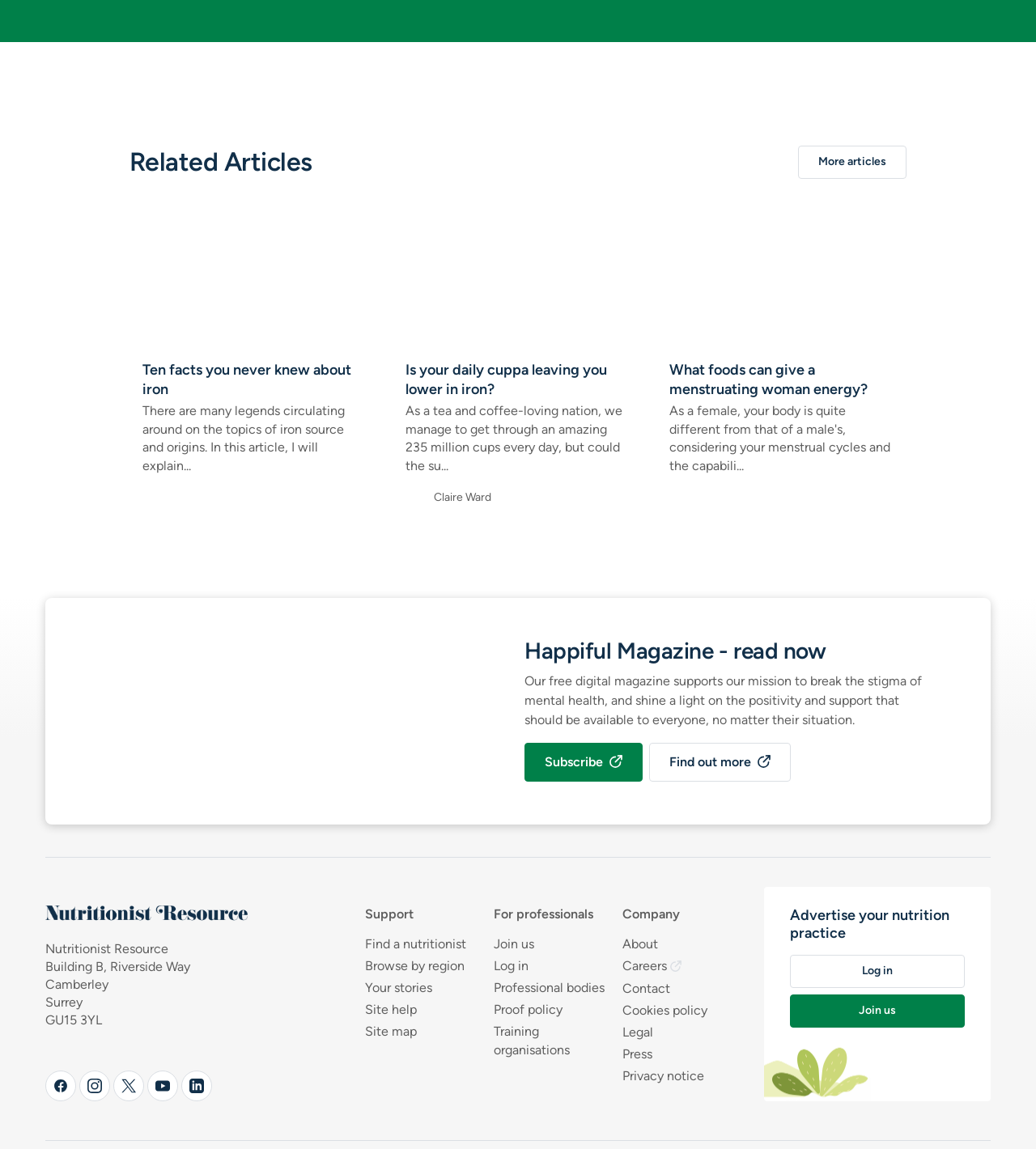Pinpoint the bounding box coordinates of the area that should be clicked to complete the following instruction: "Subscribe to Happiful Magazine". The coordinates must be given as four float numbers between 0 and 1, i.e., [left, top, right, bottom].

[0.506, 0.646, 0.62, 0.681]